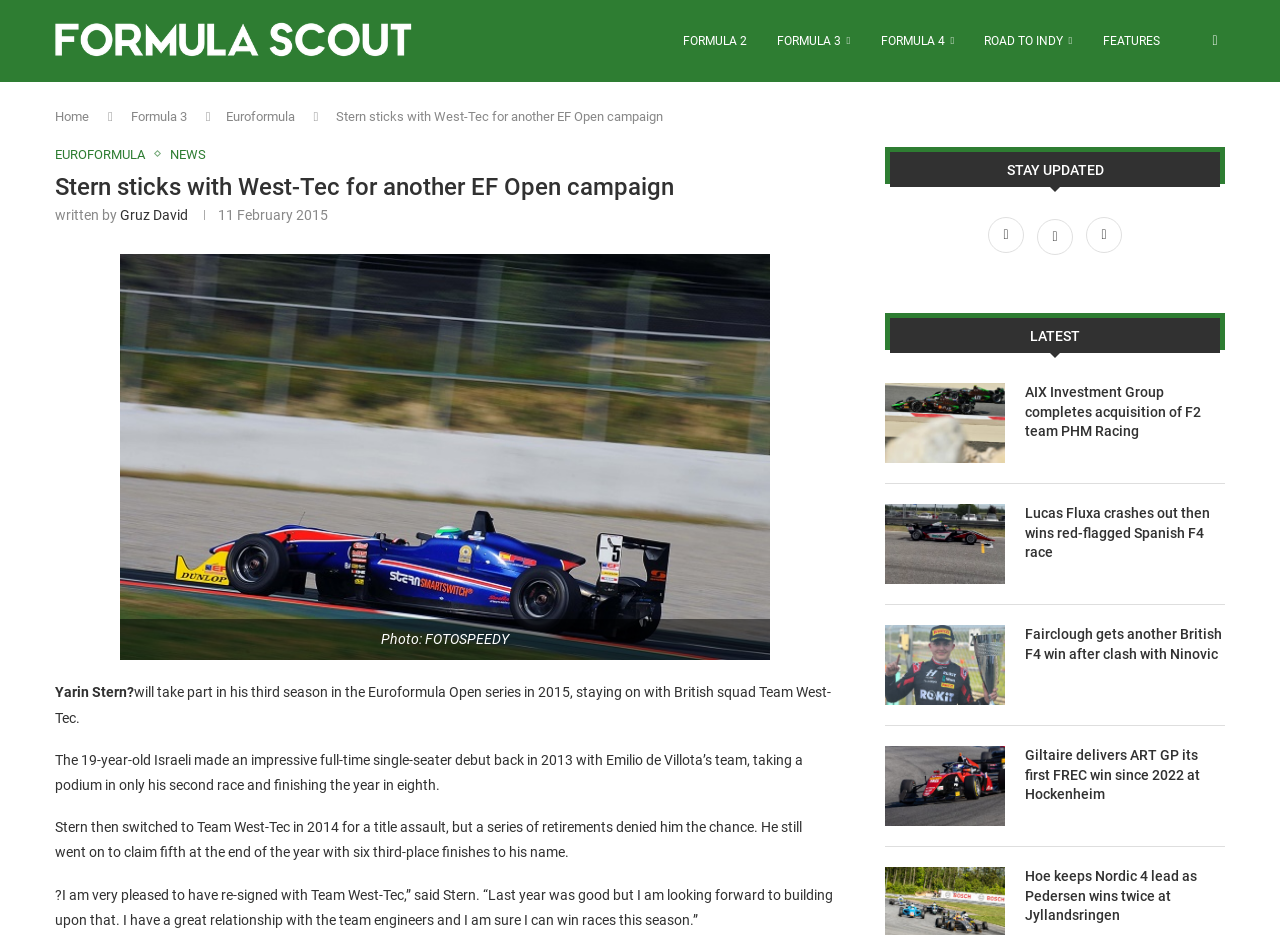Locate the bounding box coordinates for the element described below: "Twitter". The coordinates must be four float values between 0 and 1, formatted as [left, top, right, bottom].

[0.806, 0.243, 0.845, 0.26]